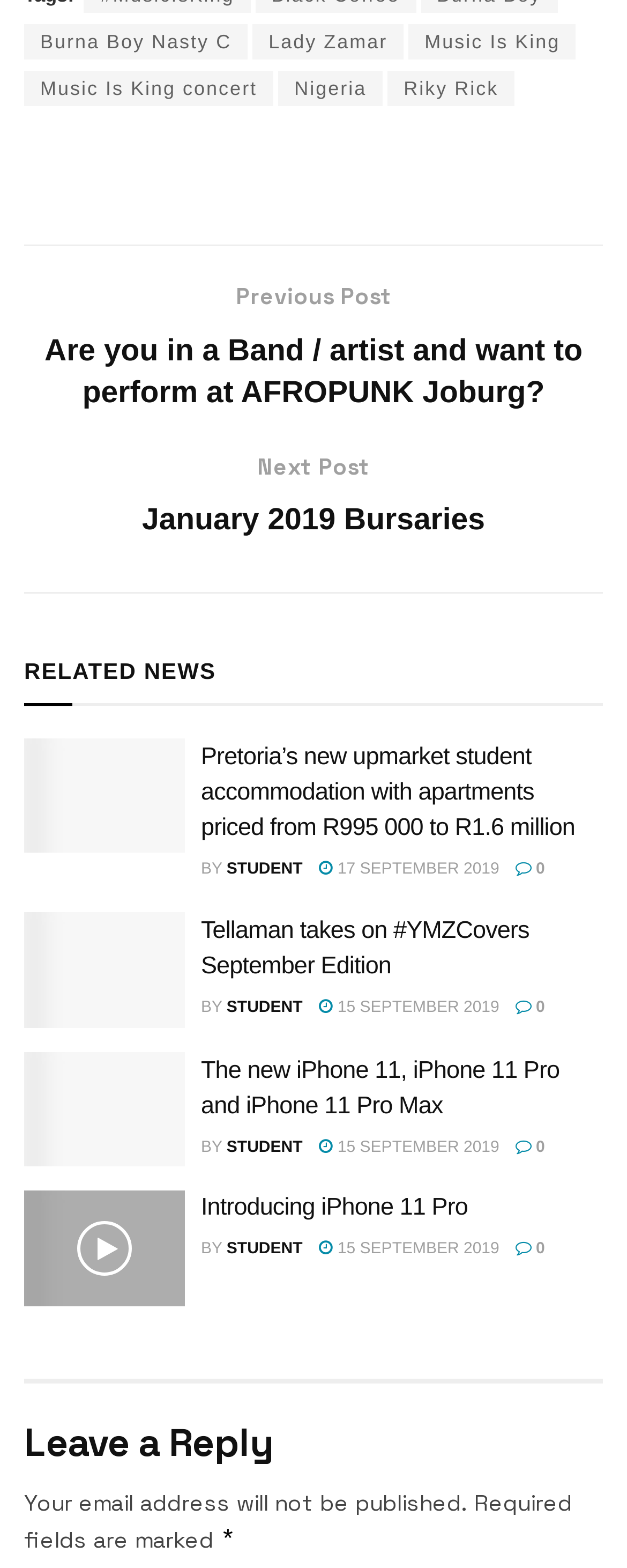Give a short answer to this question using one word or a phrase:
How many links are there in the 'RELATED NEWS' section?

3